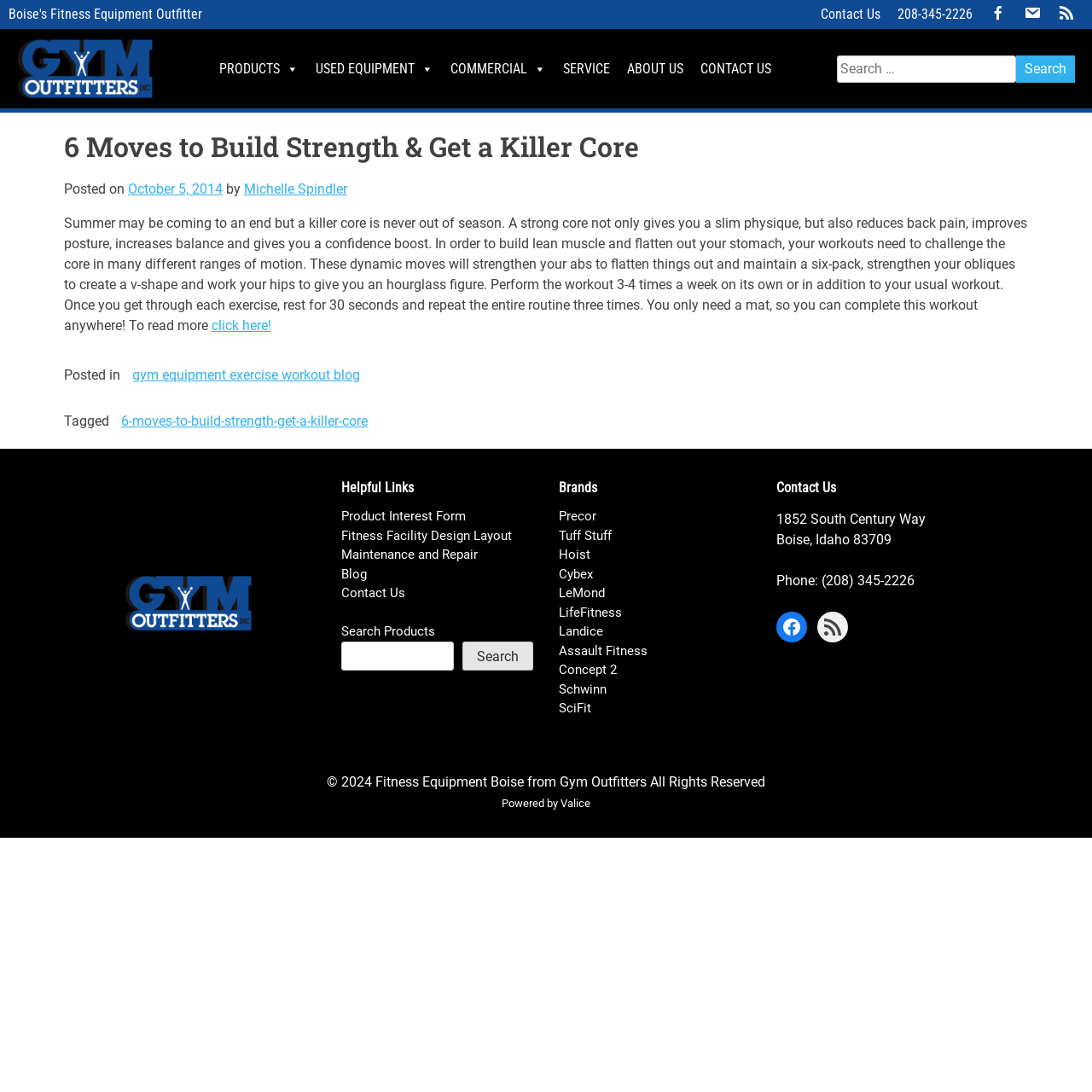Determine the bounding box coordinates of the region that needs to be clicked to achieve the task: "Contact us".

[0.634, 0.047, 0.714, 0.079]